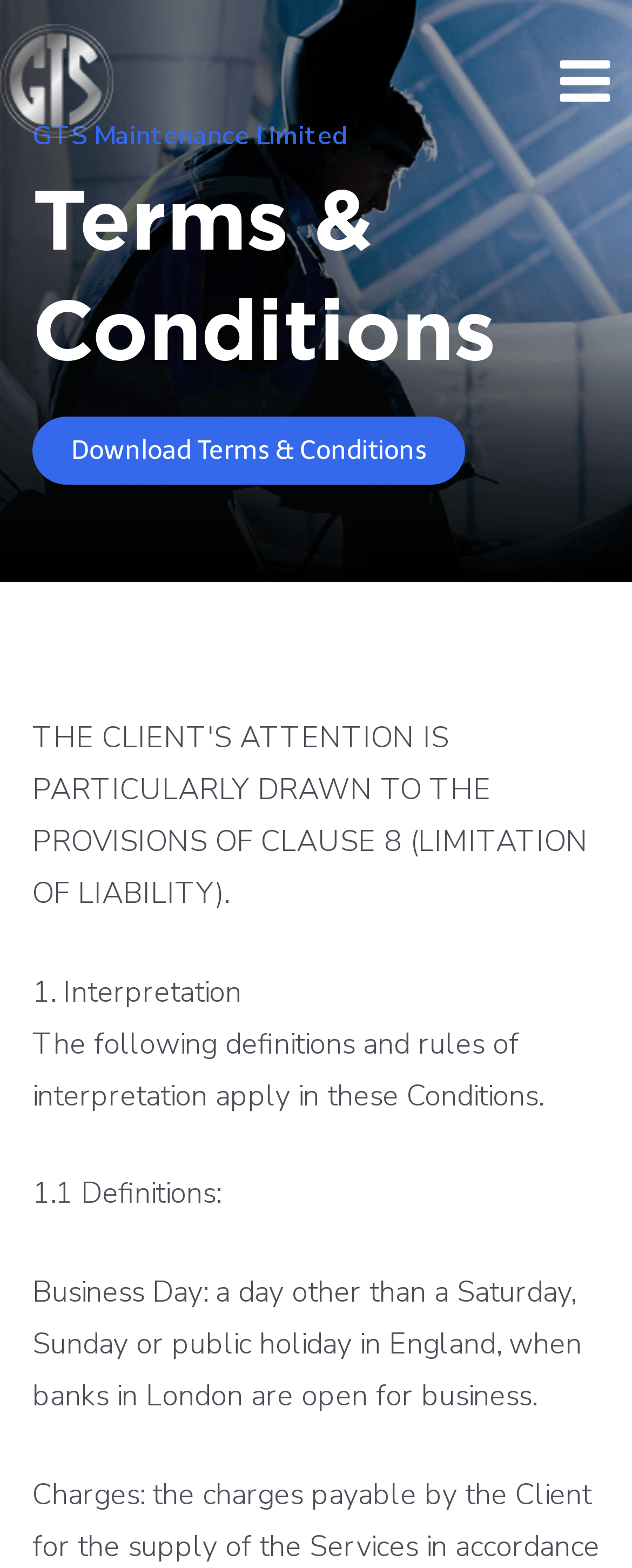Respond with a single word or phrase to the following question:
What is the name of the company?

GTS Maintenance Limited